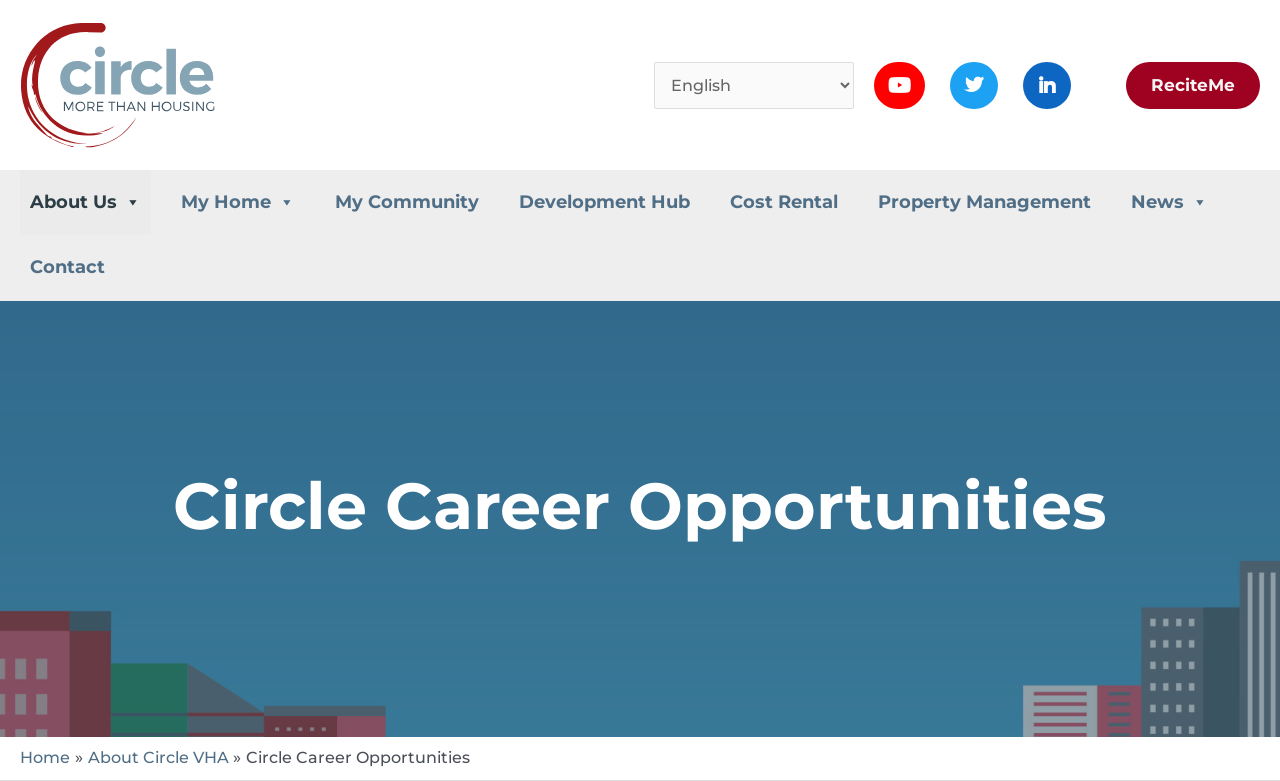Create a full and detailed caption for the entire webpage.

The webpage is about Circle Career Opportunities, specifically focusing on social and affordable housing. At the top left corner, there is a link to Circle Voluntary Housing Association, accompanied by an image with the same name. 

On the top right side, there are several social media links, including YouTube, Twitter, and LinkedIn, as well as a language selection combobox. 

The main navigation menu is located below the top section, with links to various pages such as About Us, My Home, My Community, Development Hub, Cost Rental, Property Management, News, and Contact. Some of these links have a dropdown menu.

Below the navigation menu, there is a prominent heading that reads "Circle Career Opportunities". 

At the very bottom of the page, there is a breadcrumb navigation section, which shows the current page's position in the website's hierarchy, with links to the Home page and About Circle VHA page.